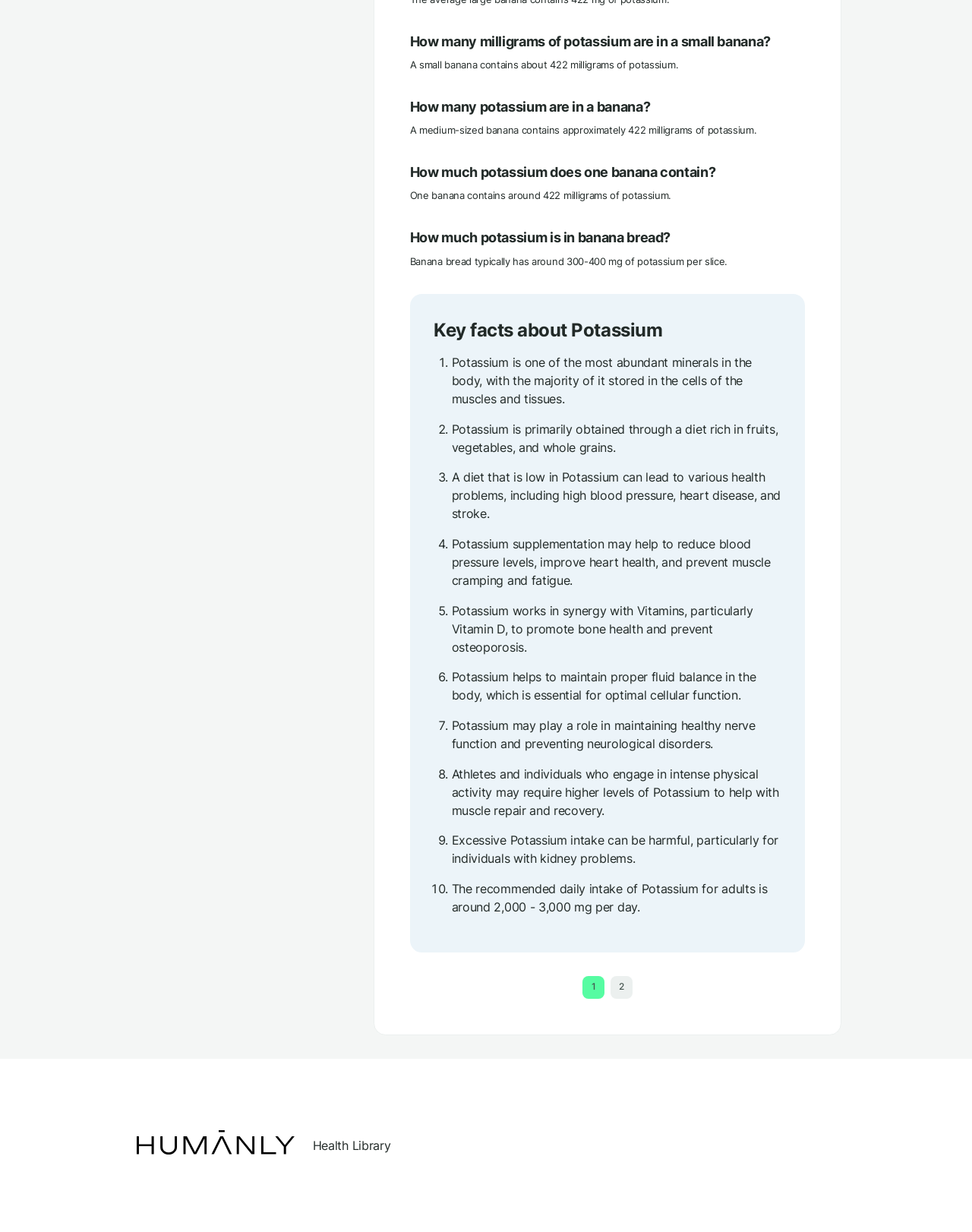Extract the bounding box of the UI element described as: "Health Library".

[0.312, 0.924, 0.857, 0.936]